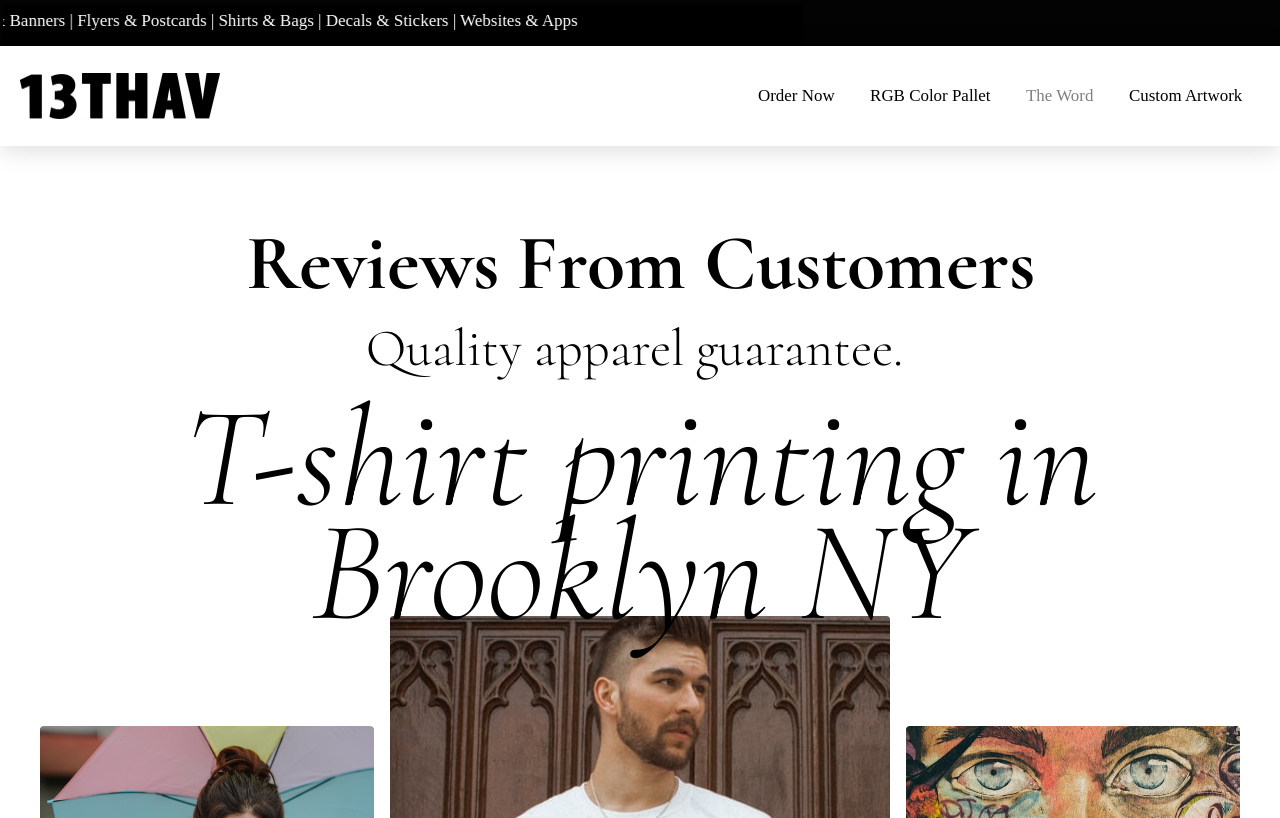Predict the bounding box coordinates for the UI element described as: "The Word". The coordinates should be four float numbers between 0 and 1, presented as [left, top, right, bottom].

[0.788, 0.057, 0.868, 0.179]